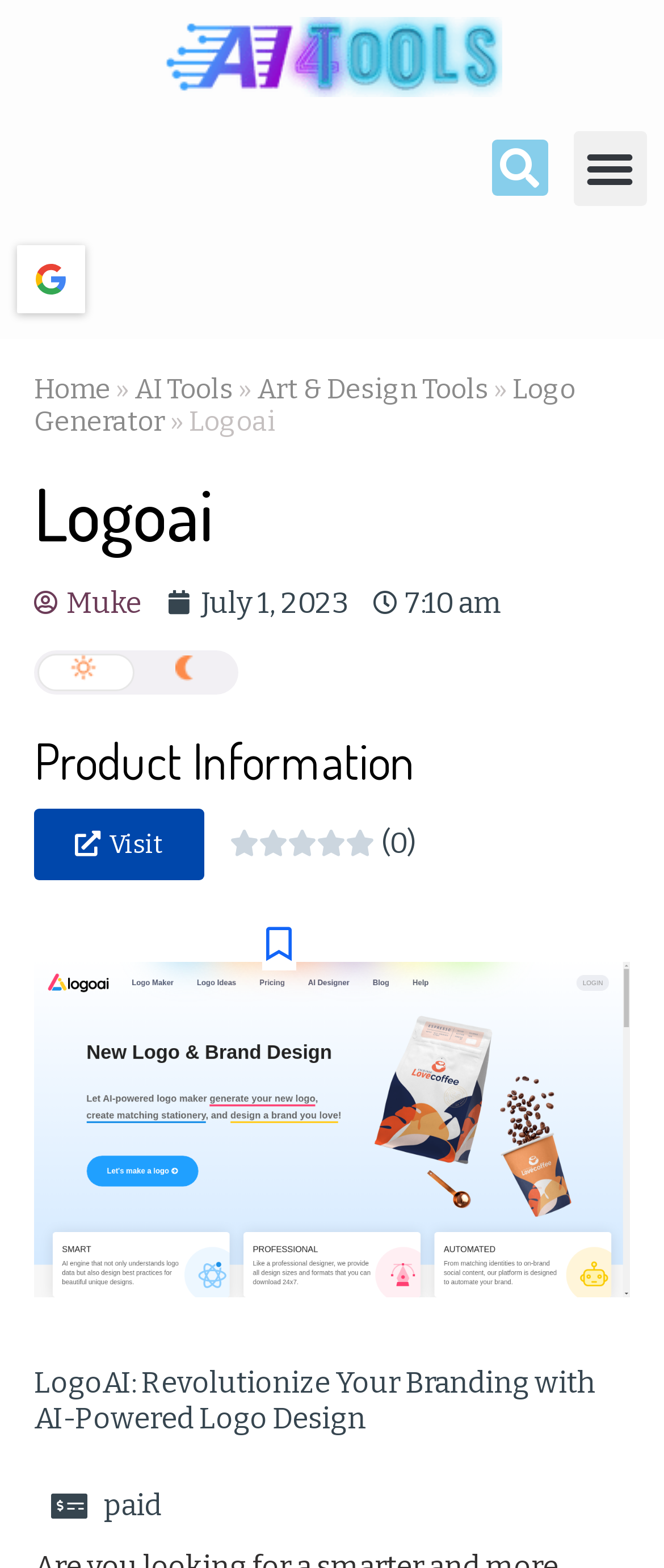Can you specify the bounding box coordinates of the area that needs to be clicked to fulfill the following instruction: "Click the 'Search' button"?

[0.74, 0.089, 0.824, 0.125]